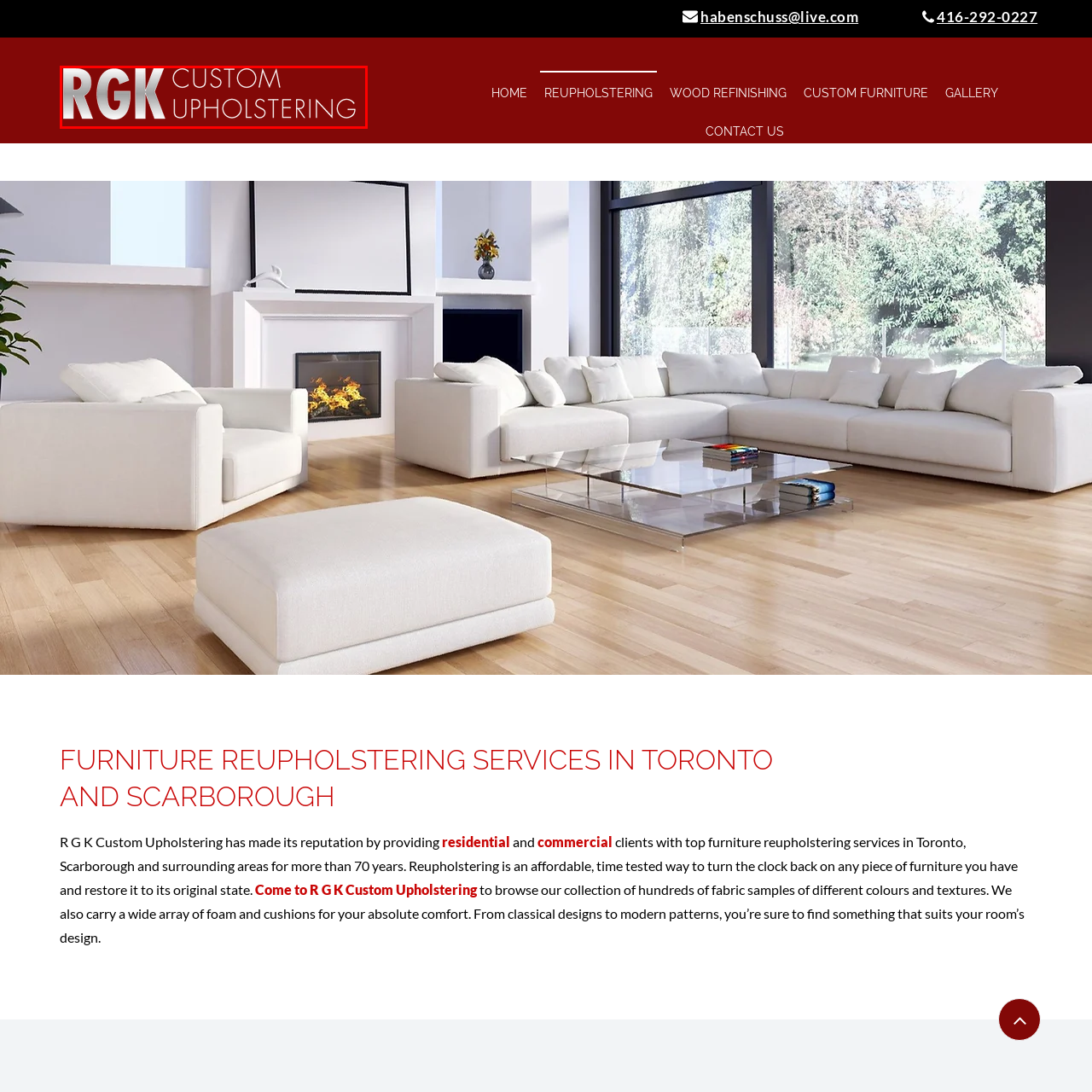Direct your attention to the red-bounded image and answer the question with a single word or phrase:
What is the font style of 'CUSTOM UPHOLSTERING'?

Sleek, modern